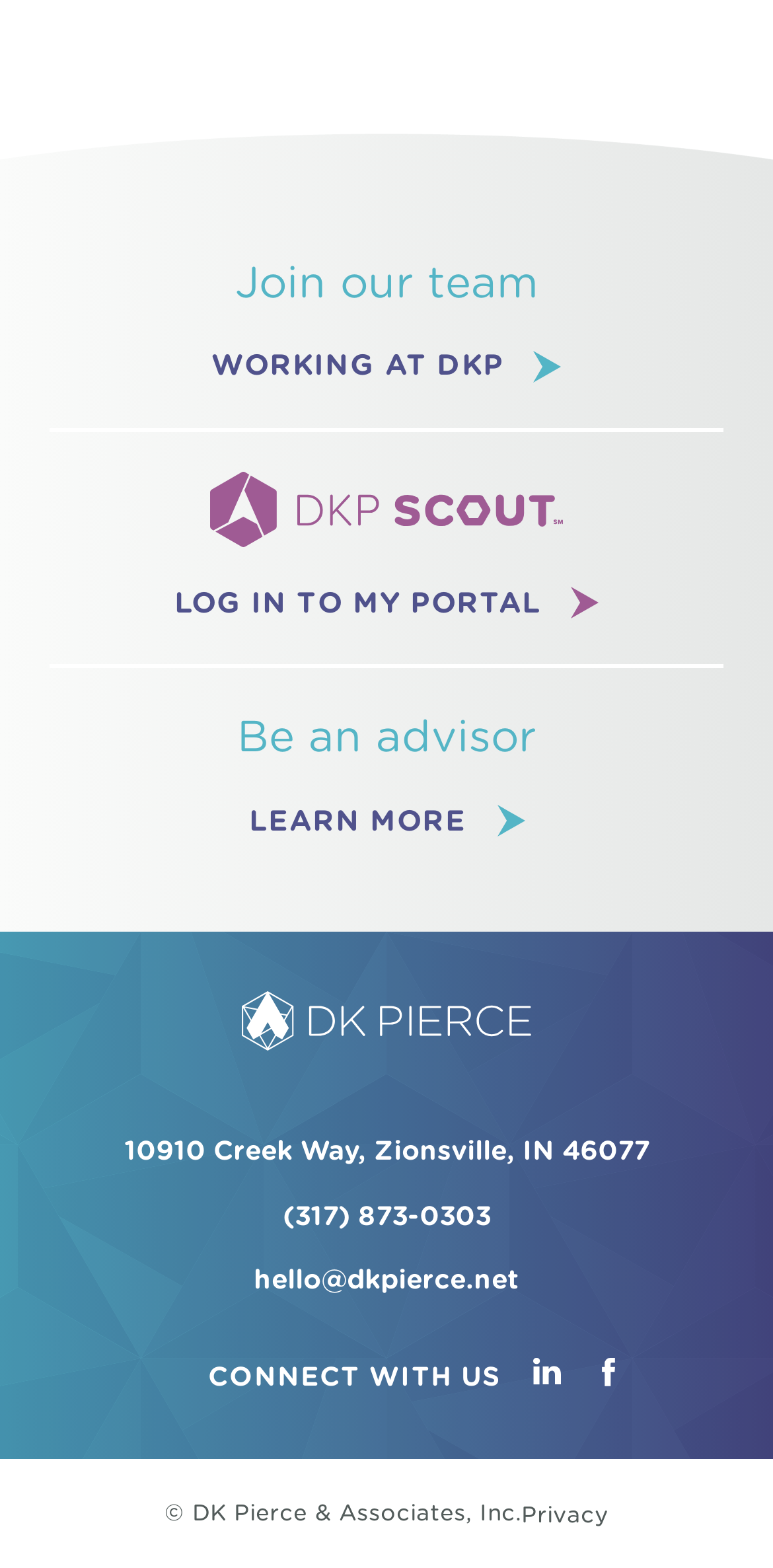What is the email address of the company? From the image, respond with a single word or brief phrase.

hello@dkpierce.net